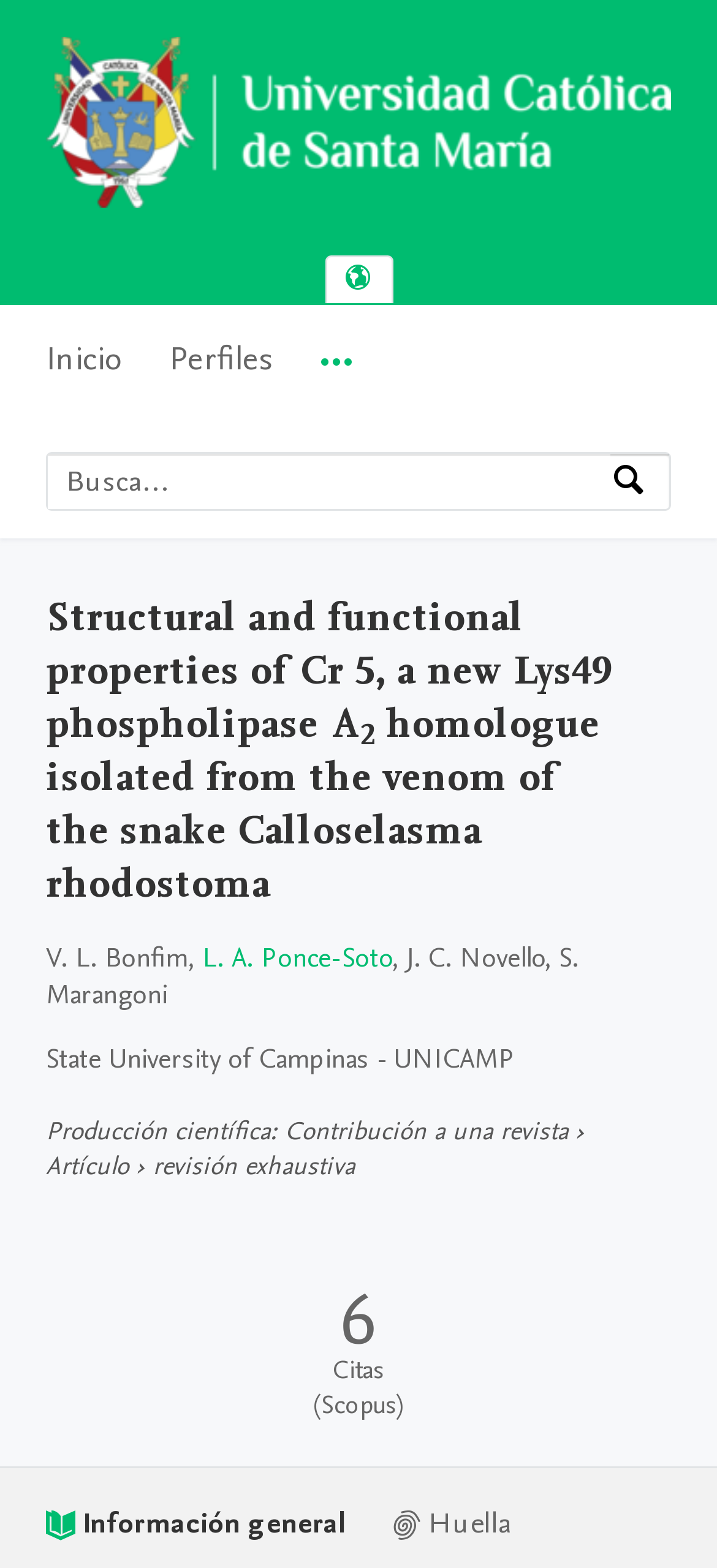What is the type of publication?
Please respond to the question with a detailed and thorough explanation.

The type of publication is mentioned below the title, where it says 'Artículo', which is Spanish for 'Article', and it is also mentioned as a 'Contribución a una revista', which means 'Contribution to a journal'.